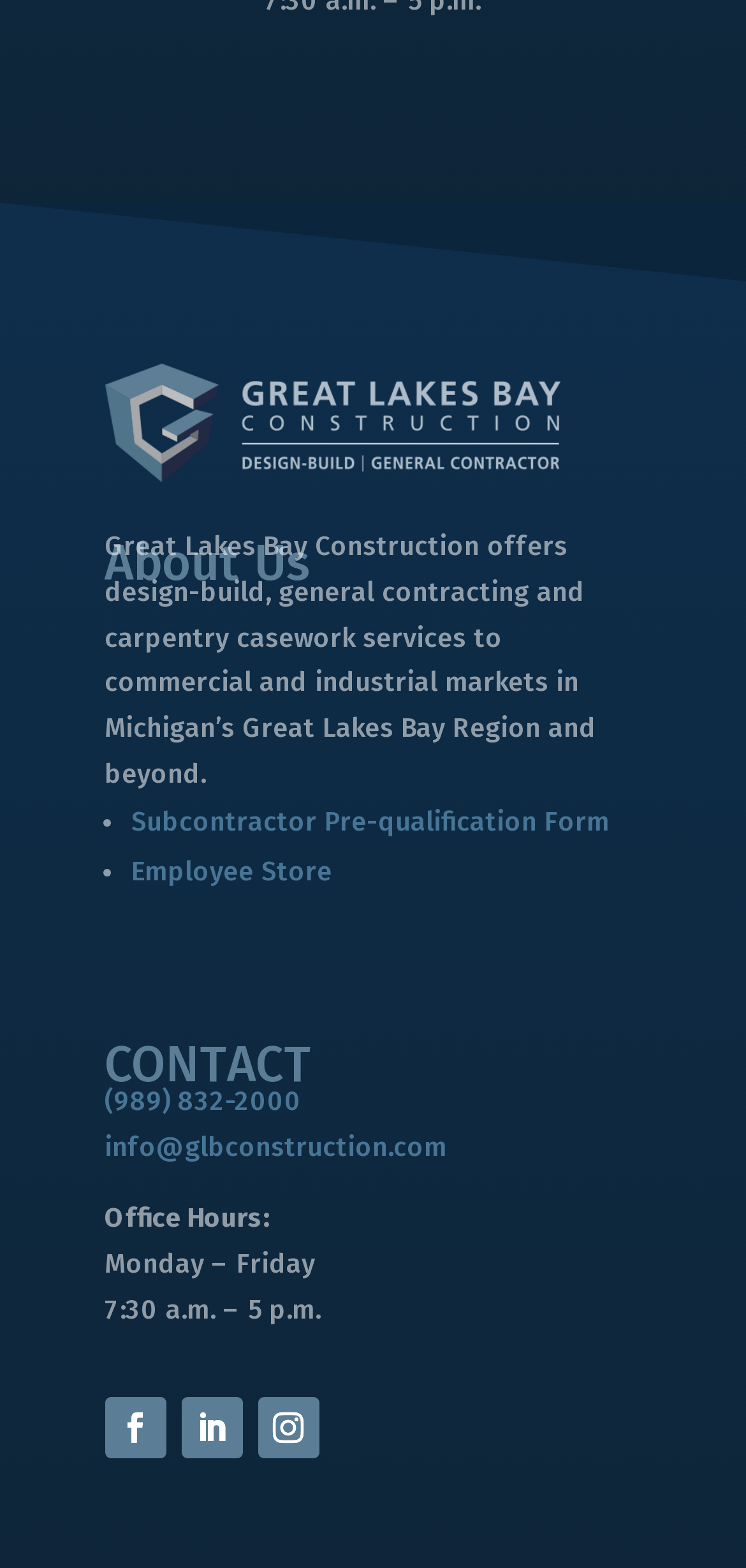Ascertain the bounding box coordinates for the UI element detailed here: "info@glbconstruction.com". The coordinates should be provided as [left, top, right, bottom] with each value being a float between 0 and 1.

[0.14, 0.721, 0.599, 0.742]